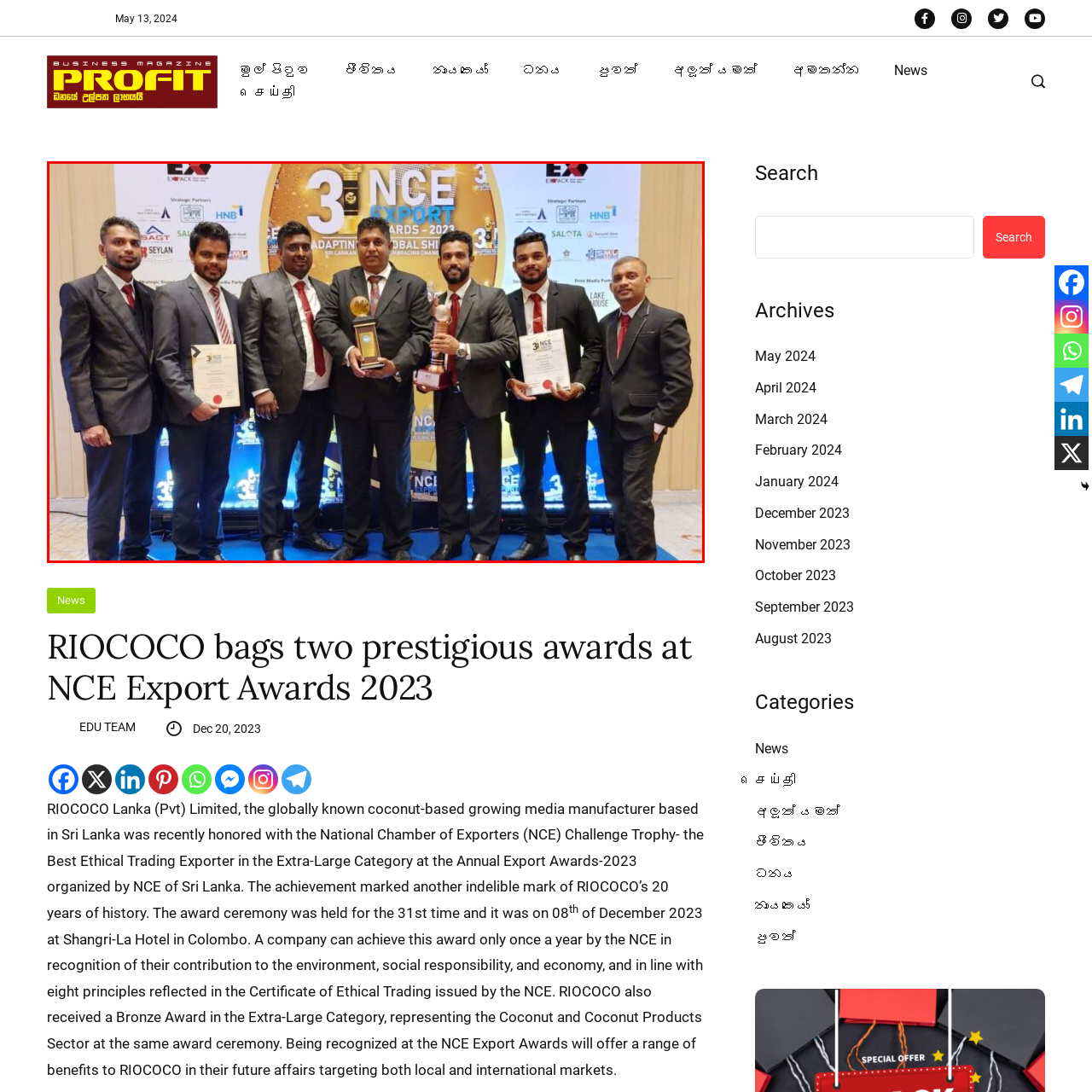Please examine the highlighted section of the image enclosed in the red rectangle and provide a comprehensive answer to the following question based on your observation: What is the name of the hotel where the 2023 NCE Export Awards were held?

According to the caption, the 2023 NCE Export Awards were held at the prestigious Shangri-La Hotel in Colombo.